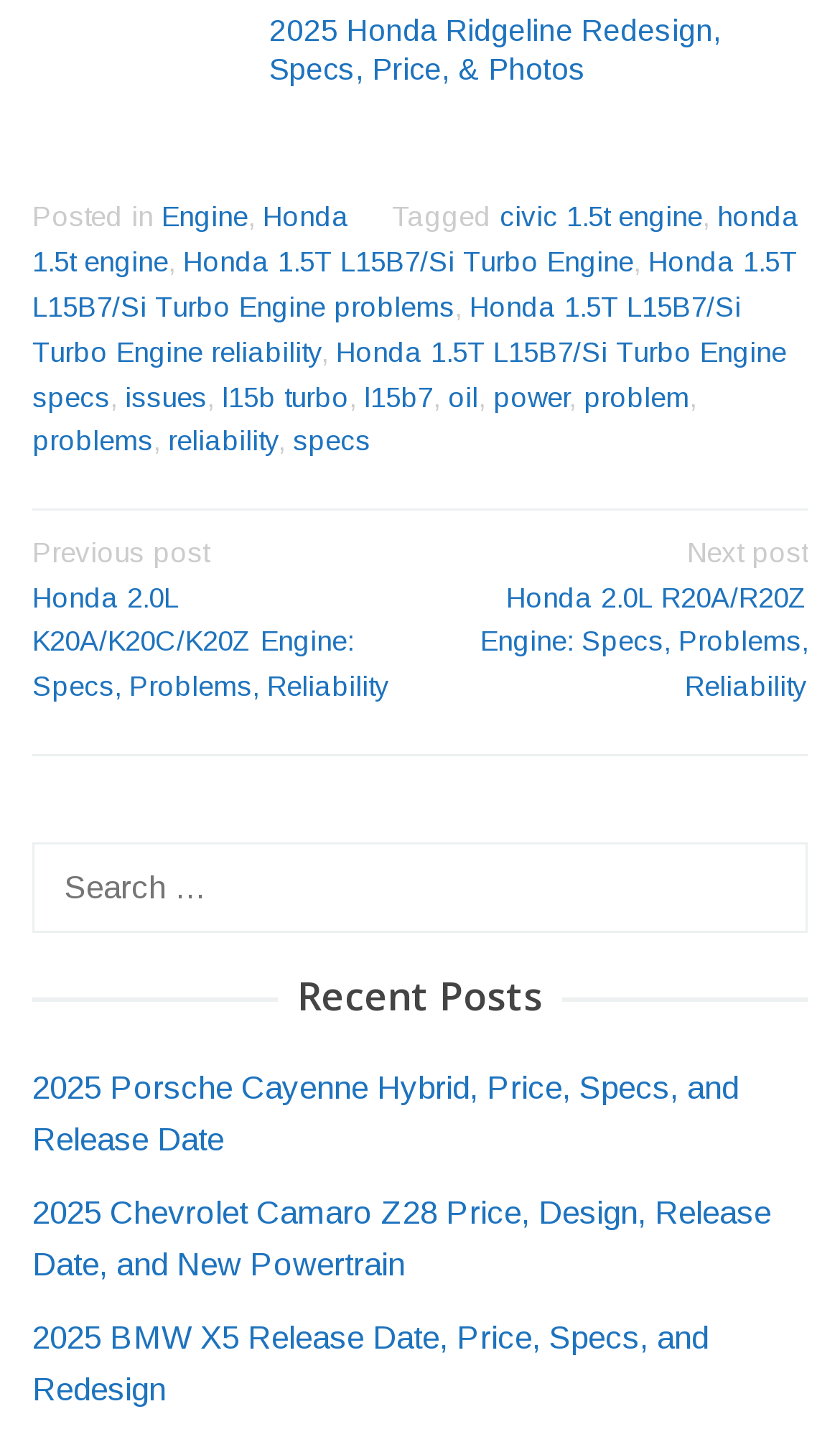How many recent posts are listed?
Give a one-word or short phrase answer based on the image.

3